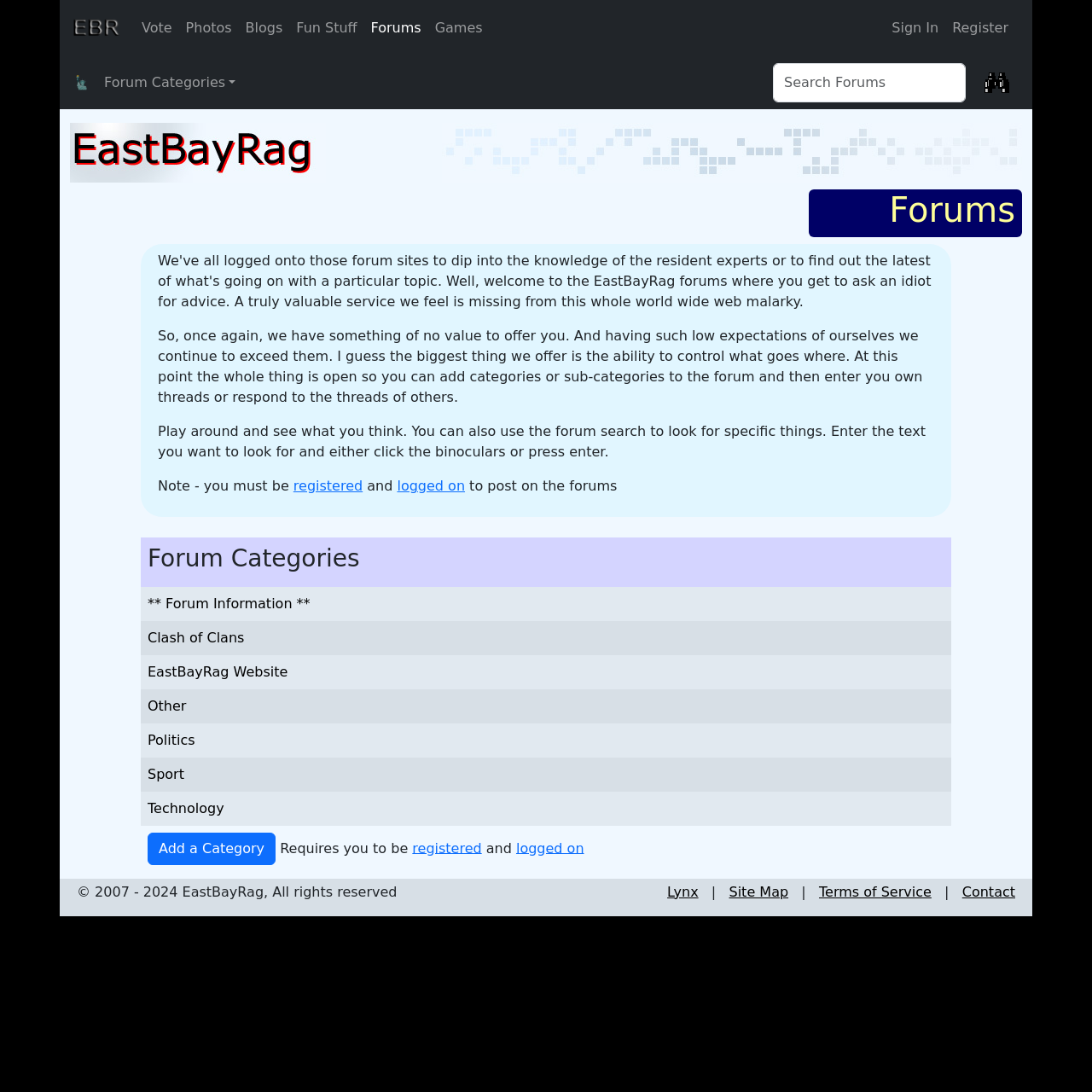Please identify the bounding box coordinates of the element's region that needs to be clicked to fulfill the following instruction: "Go to the forums". The bounding box coordinates should consist of four float numbers between 0 and 1, i.e., [left, top, right, bottom].

[0.333, 0.01, 0.392, 0.041]